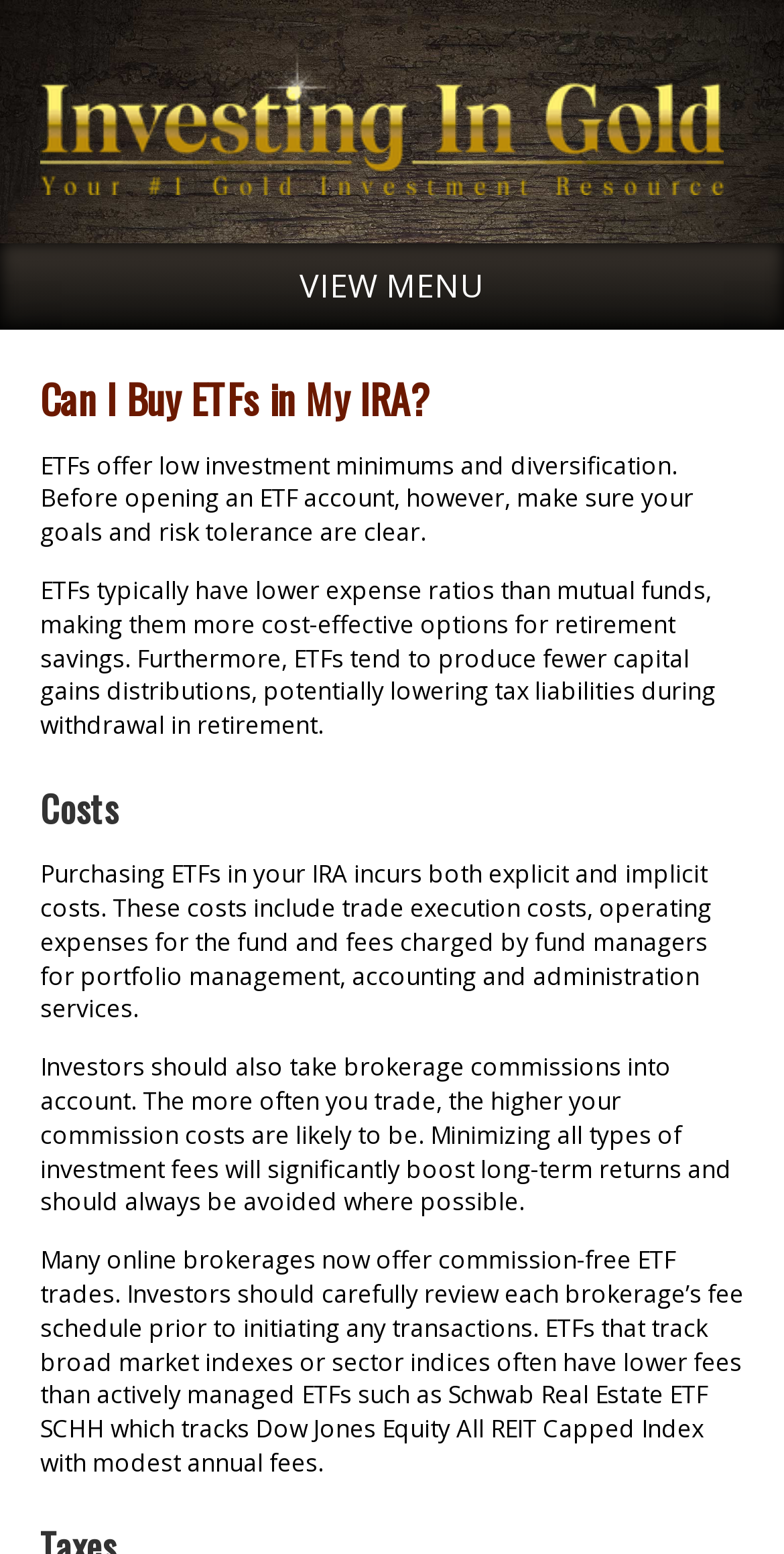Create a detailed summary of all the visual and textual information on the webpage.

The webpage is about investing in gold, specifically discussing the possibility of buying ETFs in an IRA. At the top left of the page, there is a link to "Investingin.gold" accompanied by an image with the same name. Below this, there is a "VIEW MENU" button. 

The main content of the page is divided into sections, with headings and paragraphs of text. The first section has a heading "Can I Buy ETFs in My IRA?" and explains the benefits of ETFs, such as low investment minimums and diversification. 

Below this, there is a section with a heading "Costs" that discusses the various costs associated with purchasing ETFs in an IRA, including trade execution costs, operating expenses, and fees charged by fund managers. This section also warns investors to be mindful of brokerage commissions and to review each brokerage's fee schedule carefully. 

Throughout the page, the text is arranged in a clear and organized manner, with headings and paragraphs that flow logically from one to the next.